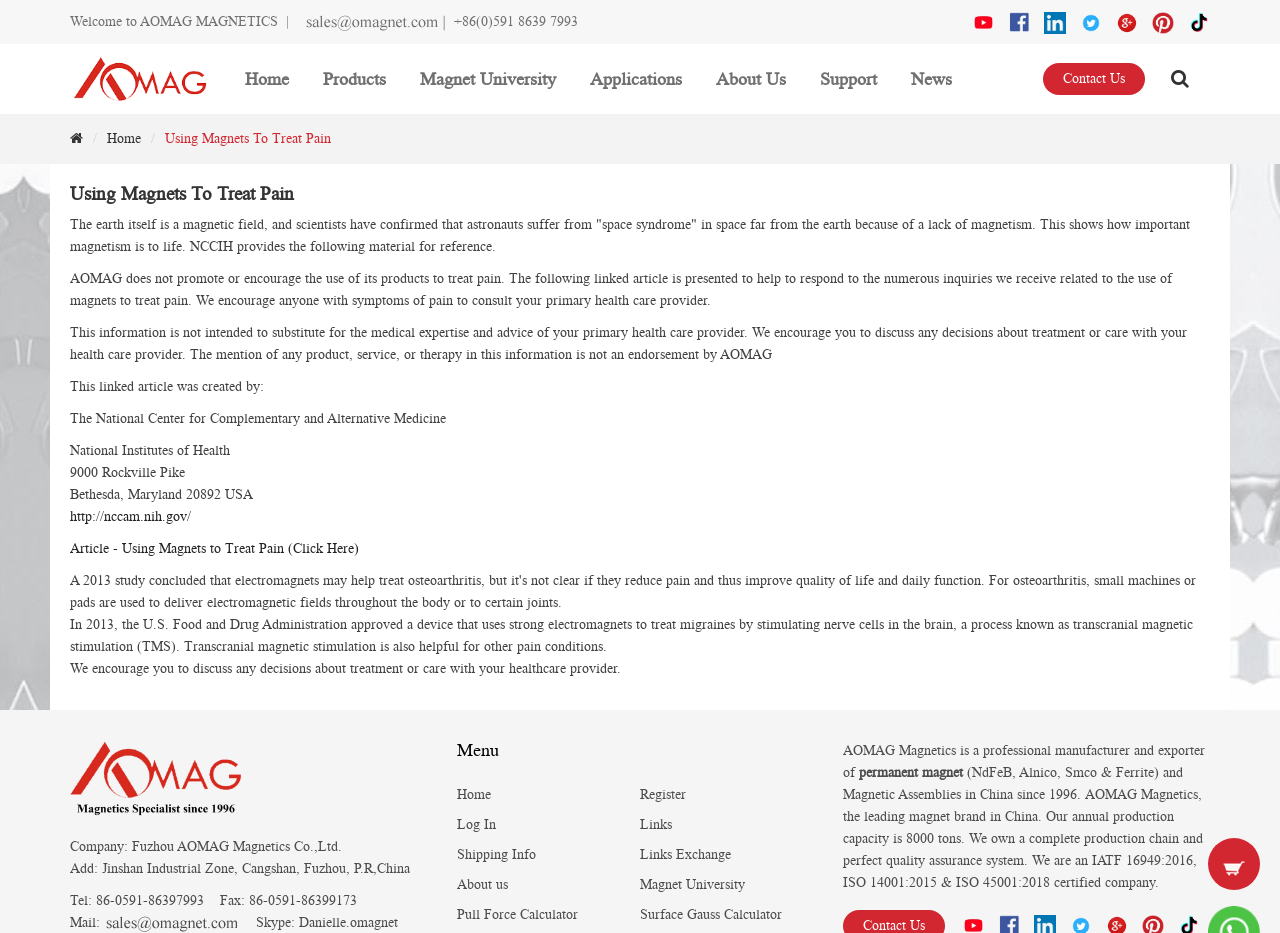What is the location of the company? Analyze the screenshot and reply with just one word or a short phrase.

Fuzhou, P.R,China